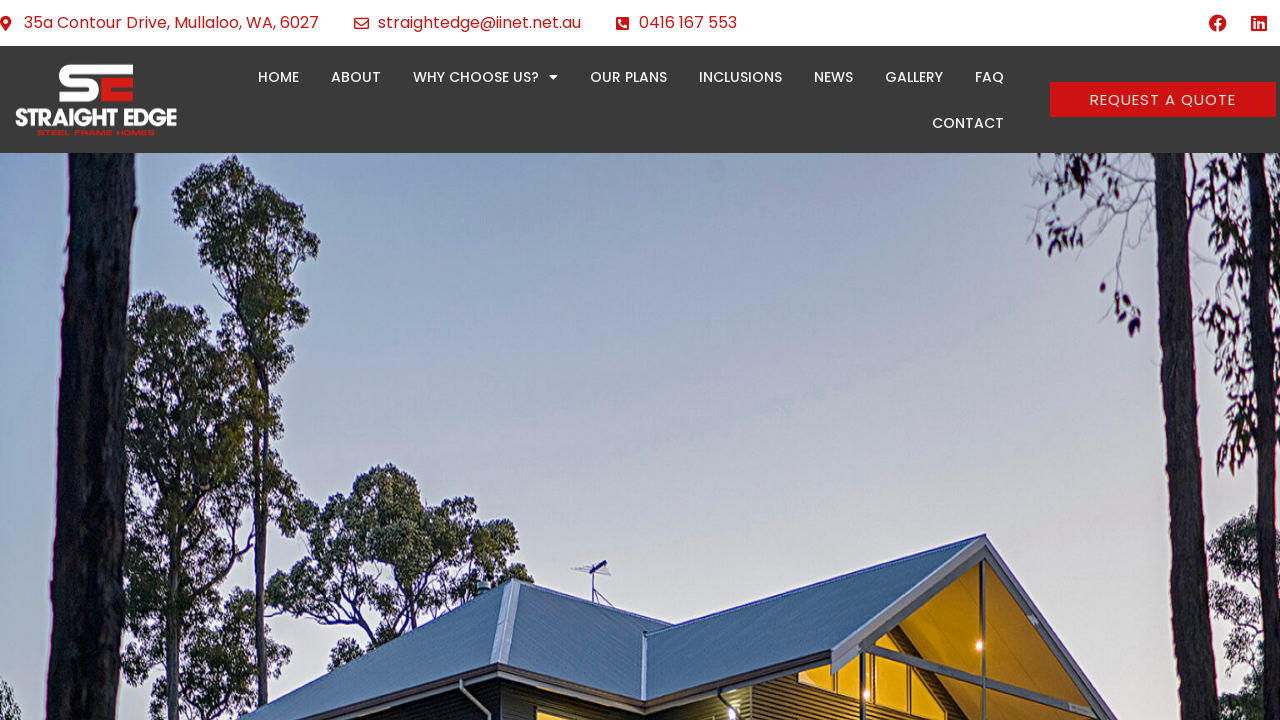Give a concise answer using one word or a phrase to the following question:
What is the last main menu item?

CONTACT